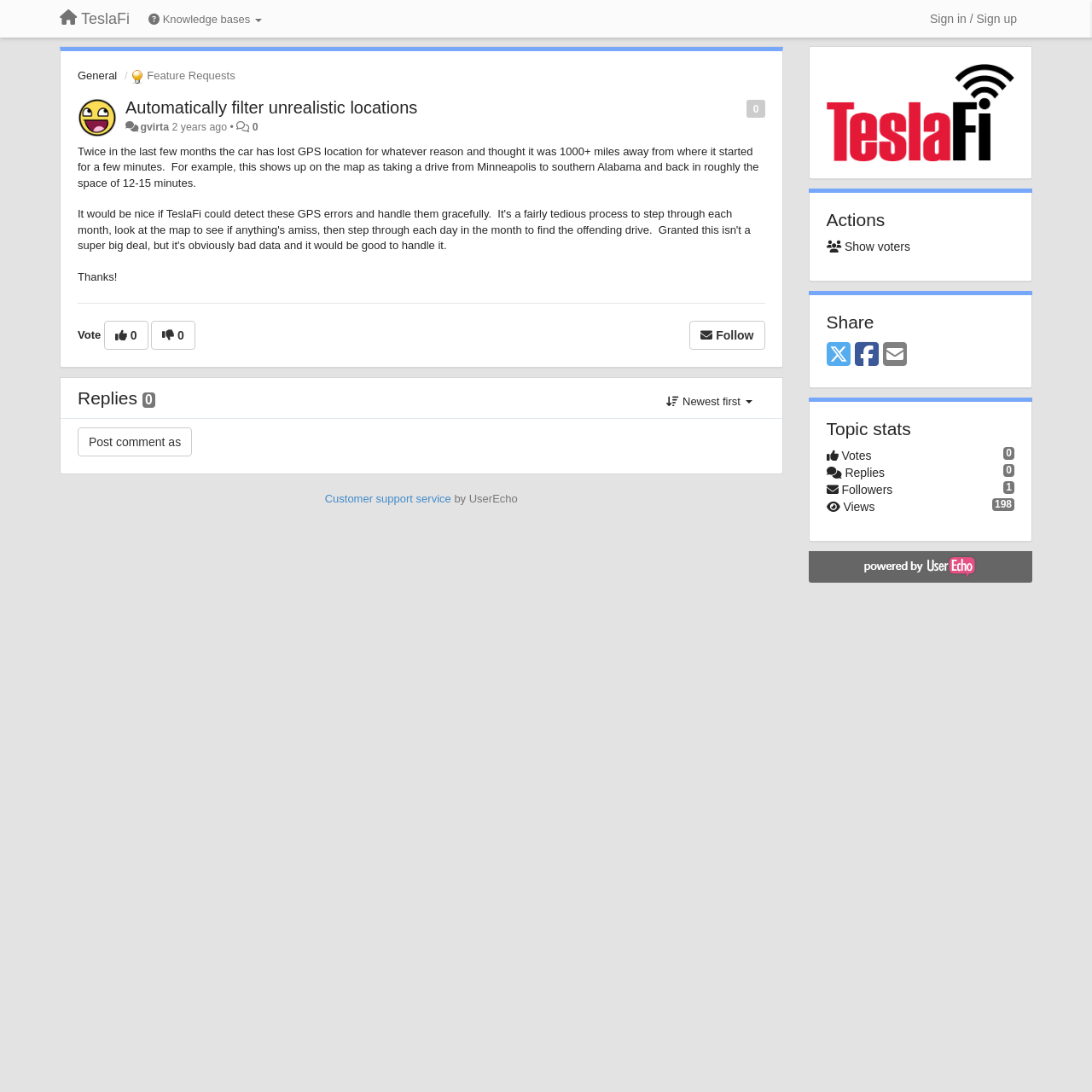Determine the coordinates of the bounding box that should be clicked to complete the instruction: "Post a comment". The coordinates should be represented by four float numbers between 0 and 1: [left, top, right, bottom].

[0.071, 0.391, 0.176, 0.418]